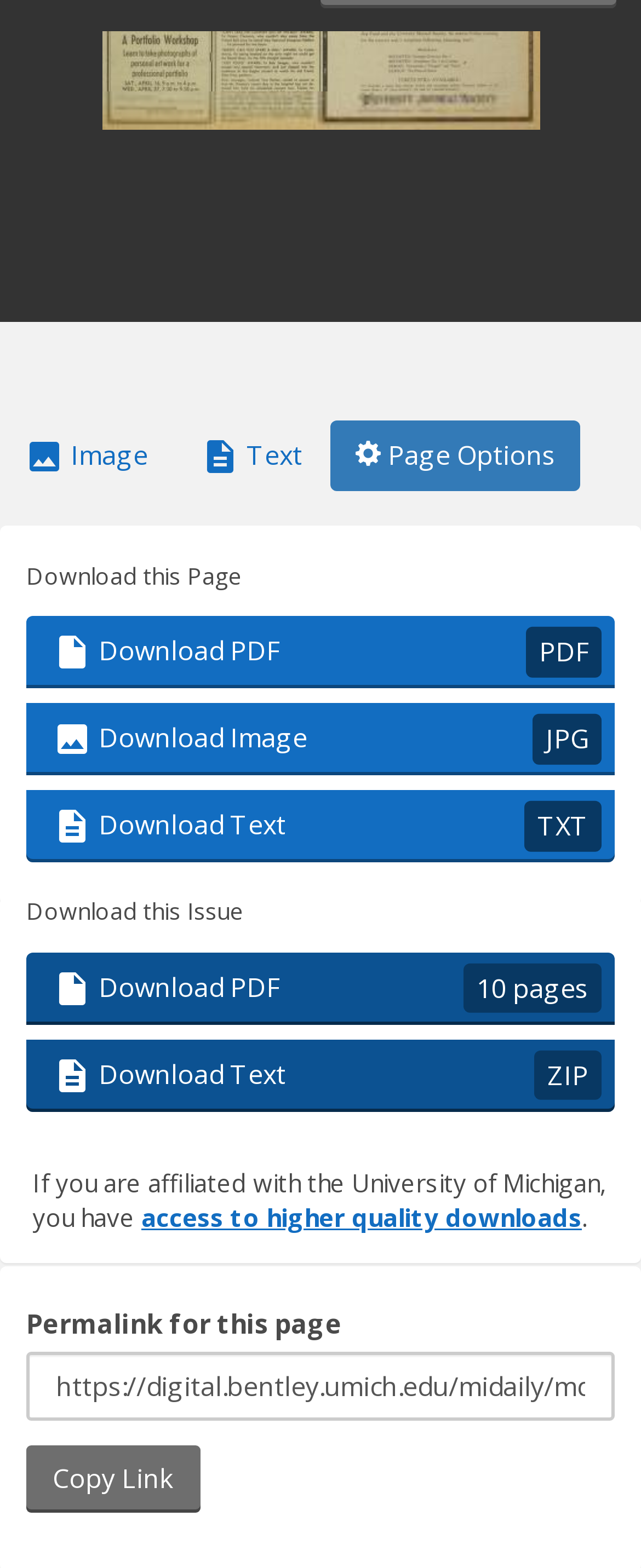Using the webpage screenshot, locate the HTML element that fits the following description and provide its bounding box: "access to higher quality downloads".

[0.221, 0.766, 0.908, 0.787]